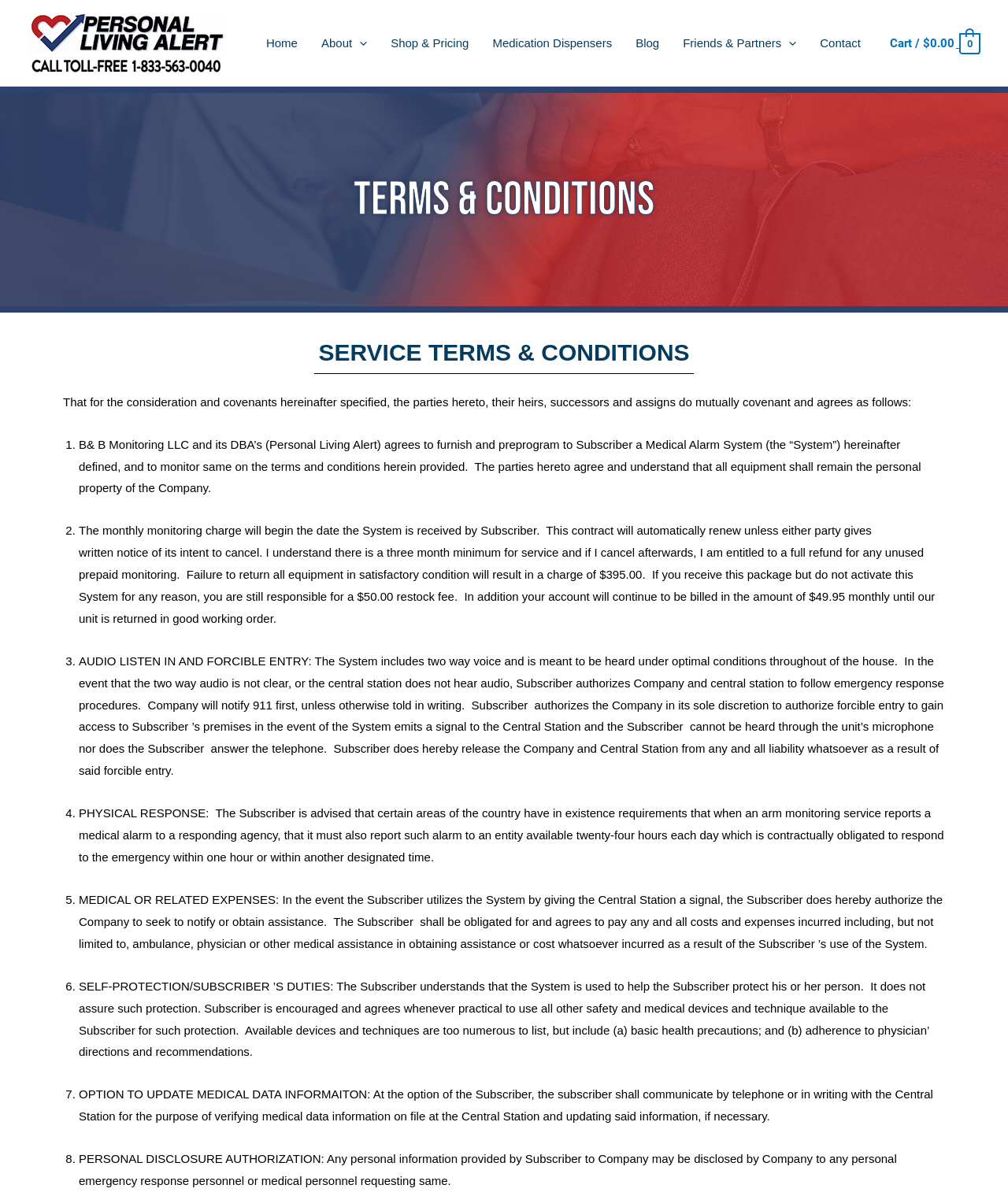Give a detailed account of the webpage.

The webpage is titled "Terms & Conditions – Personal Living Alert" and has a navigation menu at the top right corner with 7 links: "Home", "About", "Shop & Pricing", "Medication Dispensers", "Blog", "Friends & Partners", and "Contact". There is also a cart icon with a price of $0.00 at the top right corner.

Below the navigation menu, there is a heading "Terms & Conditions" followed by a subheading "SERVICE TERMS & CONDITIONS". The main content of the webpage is a list of 8 terms and conditions, each with a numbered list marker and a paragraph of text. The text describes the terms of service, including the company's responsibilities, the subscriber's responsibilities, and the limitations of liability.

The first term describes the company's agreement to furnish and monitor a medical alarm system, while the second term outlines the monthly monitoring charge and cancellation policy. The third term explains the audio listen-in and forcible entry procedures in case of an emergency. The fourth term discusses physical response to medical alarms, and the fifth term addresses medical or related expenses incurred as a result of using the system.

The sixth term emphasizes the subscriber's responsibility for self-protection and encourages the use of other safety and medical devices. The seventh term allows subscribers to update their medical data information, and the eighth term authorizes the company to disclose personal information to emergency response personnel or medical personnel.

There are also two images on the page, one with the company logo "Personal Living Alert" at the top left corner, and another small icon next to the "Friends & Partners" link in the navigation menu.